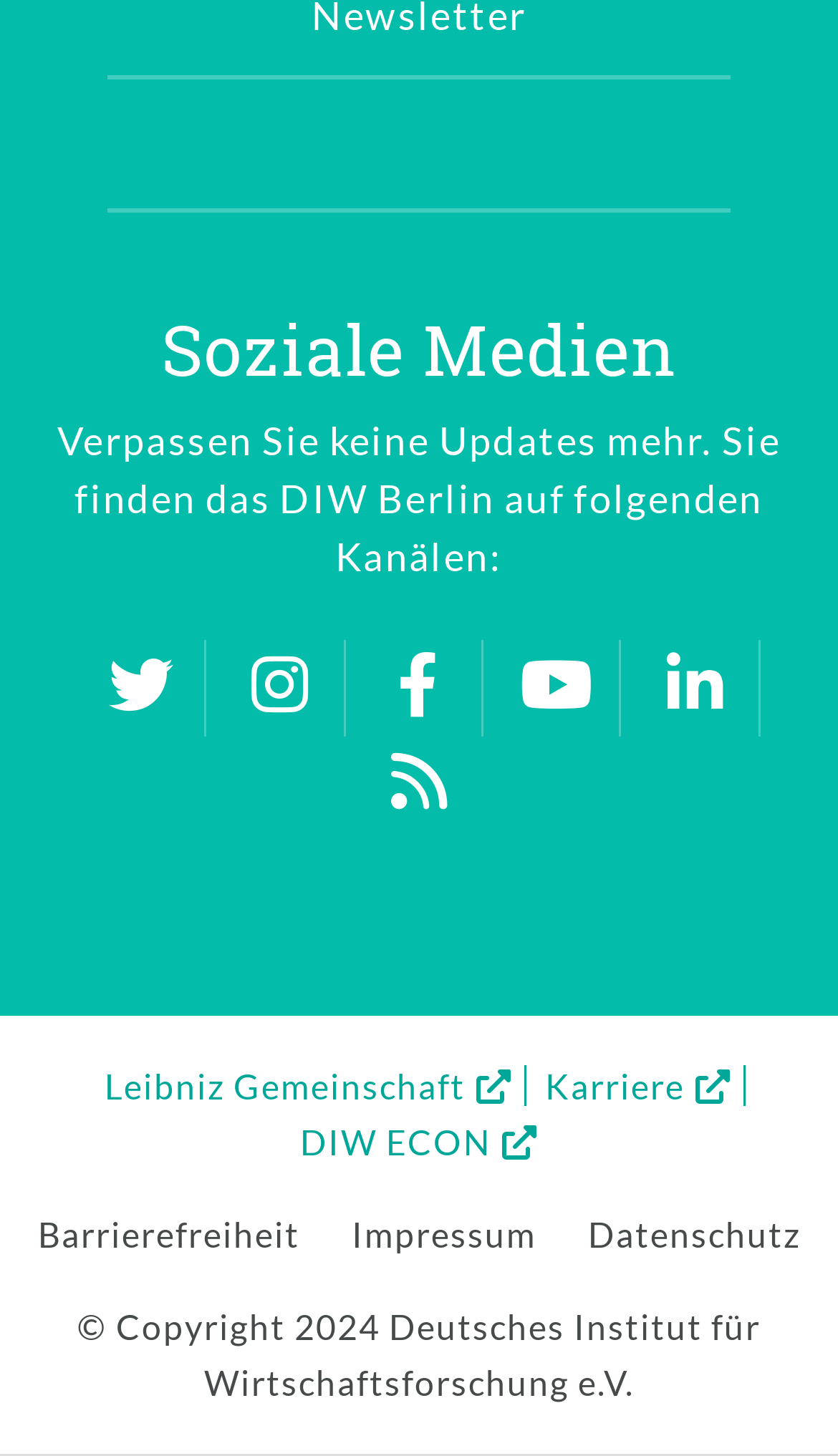Please determine the bounding box coordinates of the area that needs to be clicked to complete this task: 'Follow DIW Berlin on Twitter'. The coordinates must be four float numbers between 0 and 1, formatted as [left, top, right, bottom].

[0.093, 0.44, 0.244, 0.507]